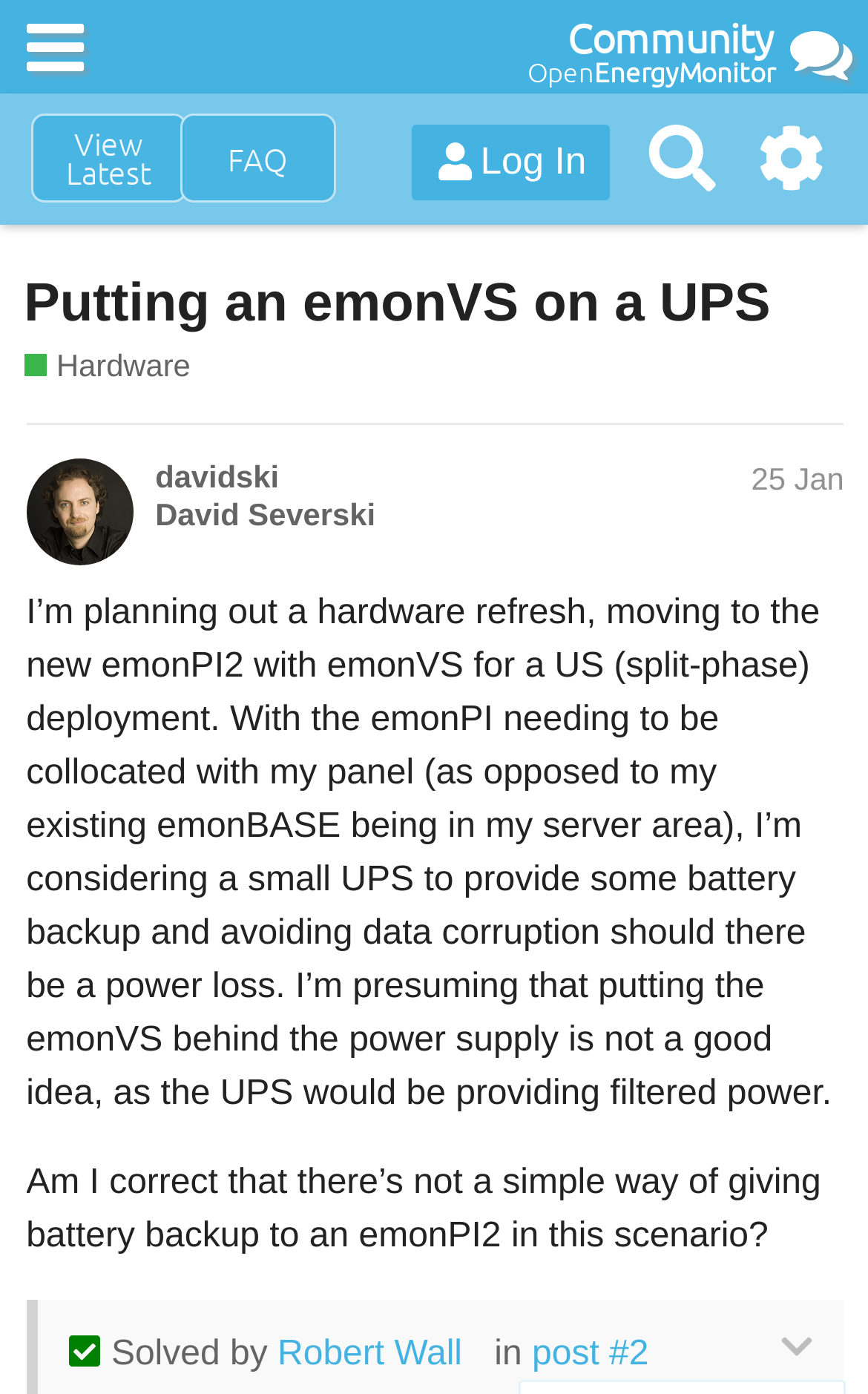Who solved the problem?
Please provide a single word or phrase answer based on the image.

Robert Wall